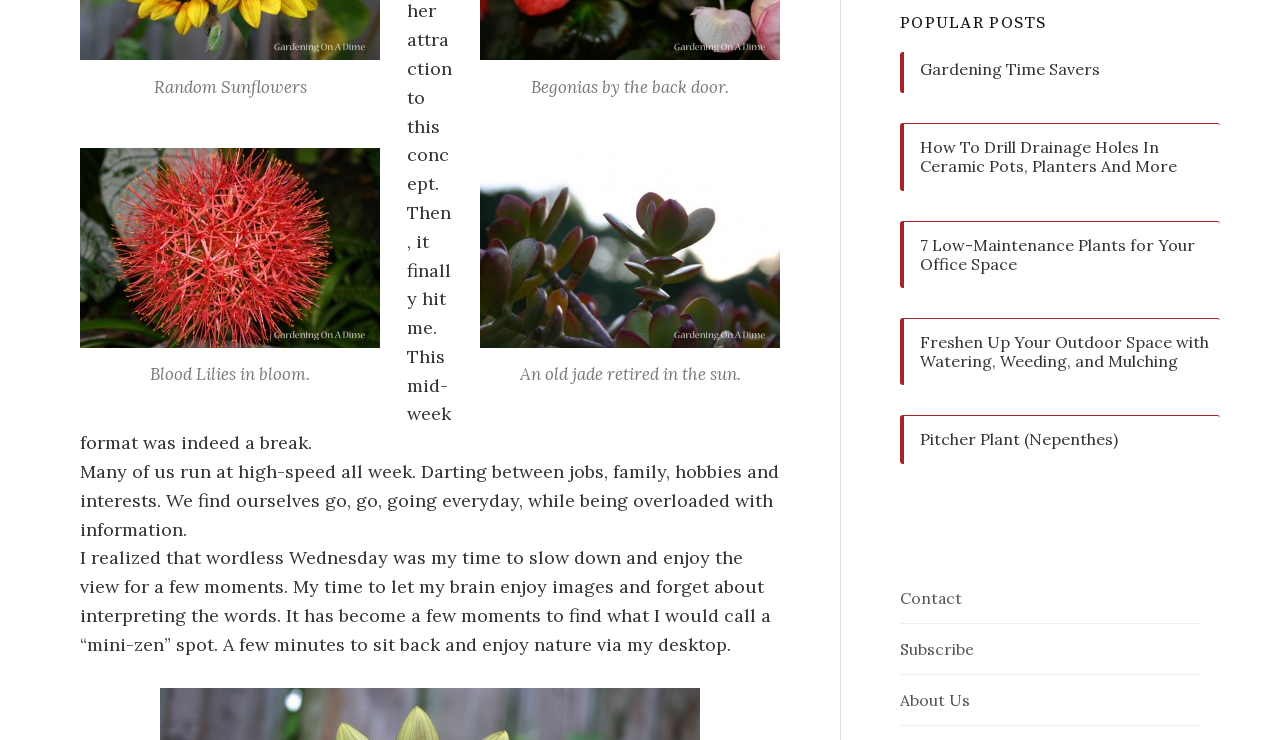Please provide the bounding box coordinate of the region that matches the element description: Gardening Time Savers. Coordinates should be in the format (top-left x, top-left y, bottom-right x, bottom-right y) and all values should be between 0 and 1.

[0.719, 0.081, 0.953, 0.107]